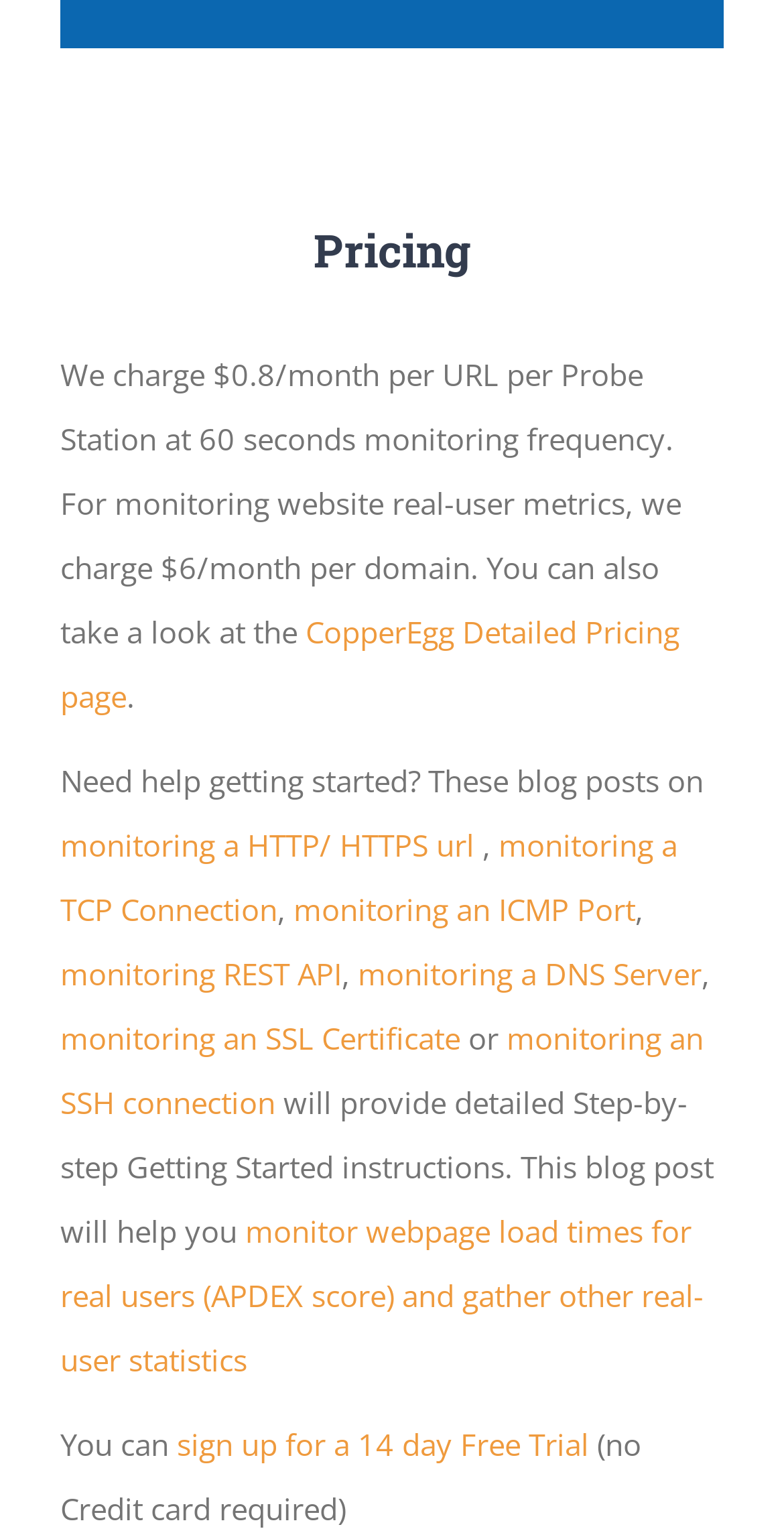Please determine the bounding box coordinates for the UI element described here. Use the format (top-left x, top-left y, bottom-right x, bottom-right y) with values bounded between 0 and 1: monitoring an ICMP Port

[0.374, 0.579, 0.81, 0.606]